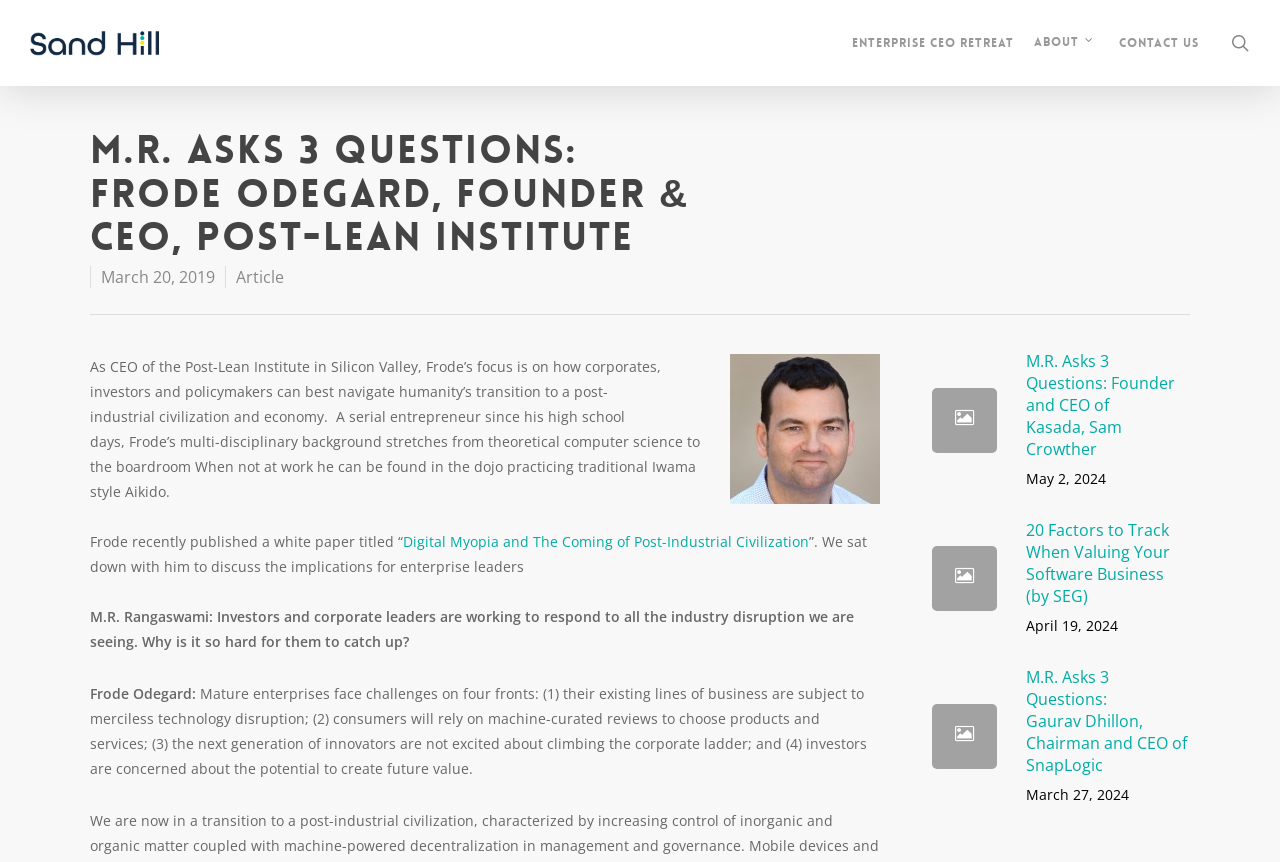Please identify the coordinates of the bounding box for the clickable region that will accomplish this instruction: "go to Enterprise CEO Retreat page".

[0.658, 0.04, 0.8, 0.06]